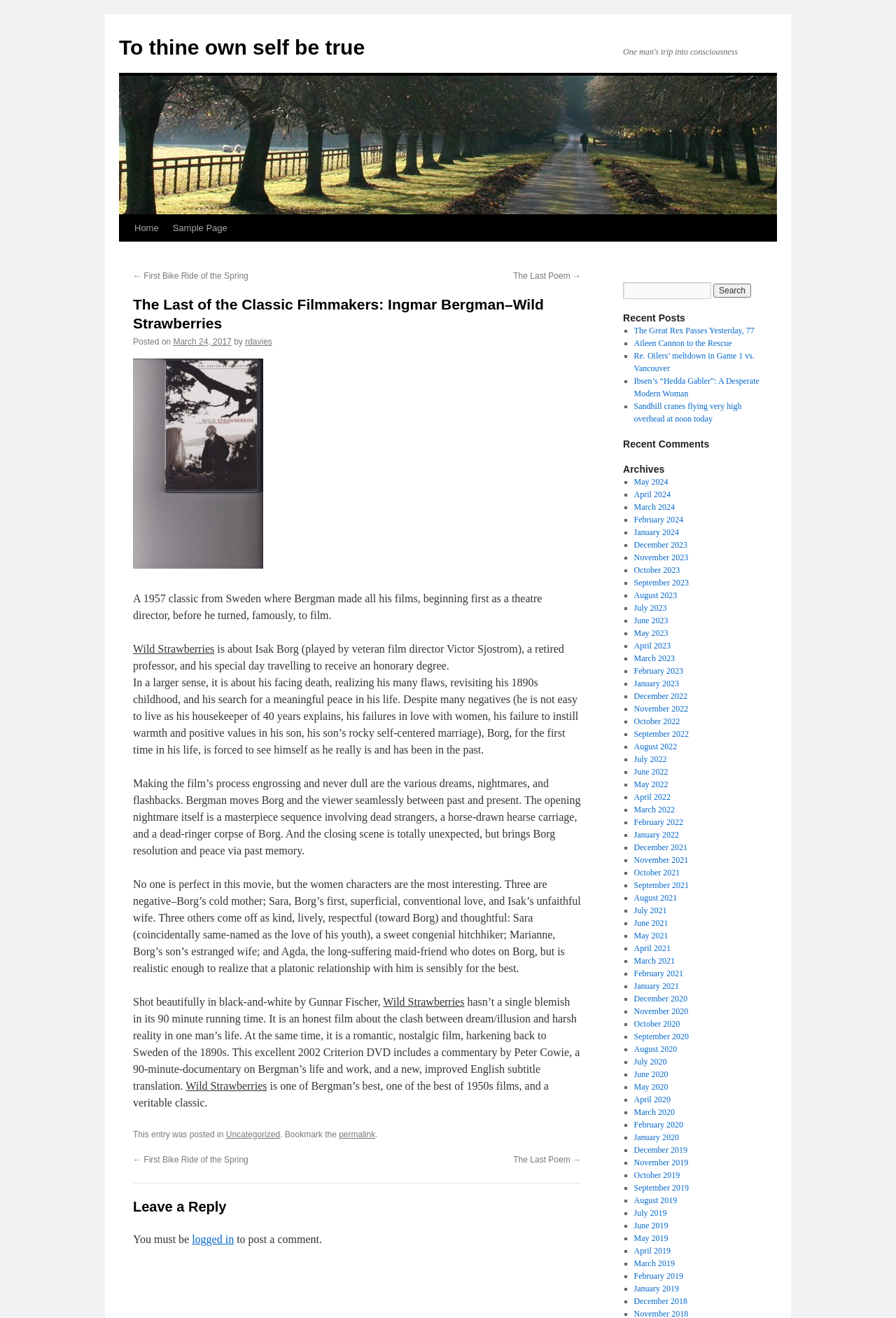From the webpage screenshot, identify the region described by Car Questions. Provide the bounding box coordinates as (top-left x, top-left y, bottom-right x, bottom-right y), with each value being a floating point number between 0 and 1.

None